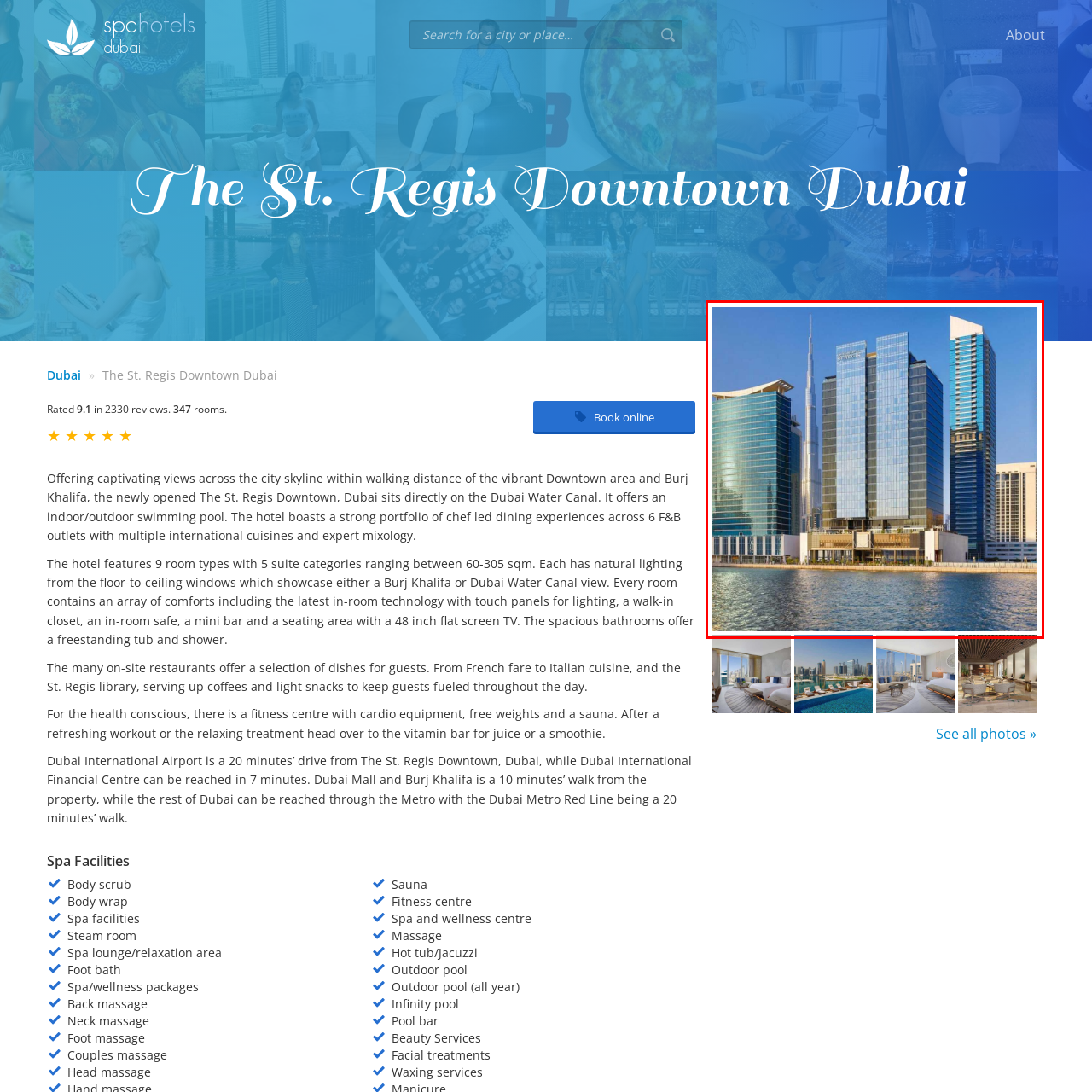What is the prominent feature in the background of the image?
Look at the image highlighted by the red bounding box and answer the question with a single word or brief phrase.

Burj Khalifa